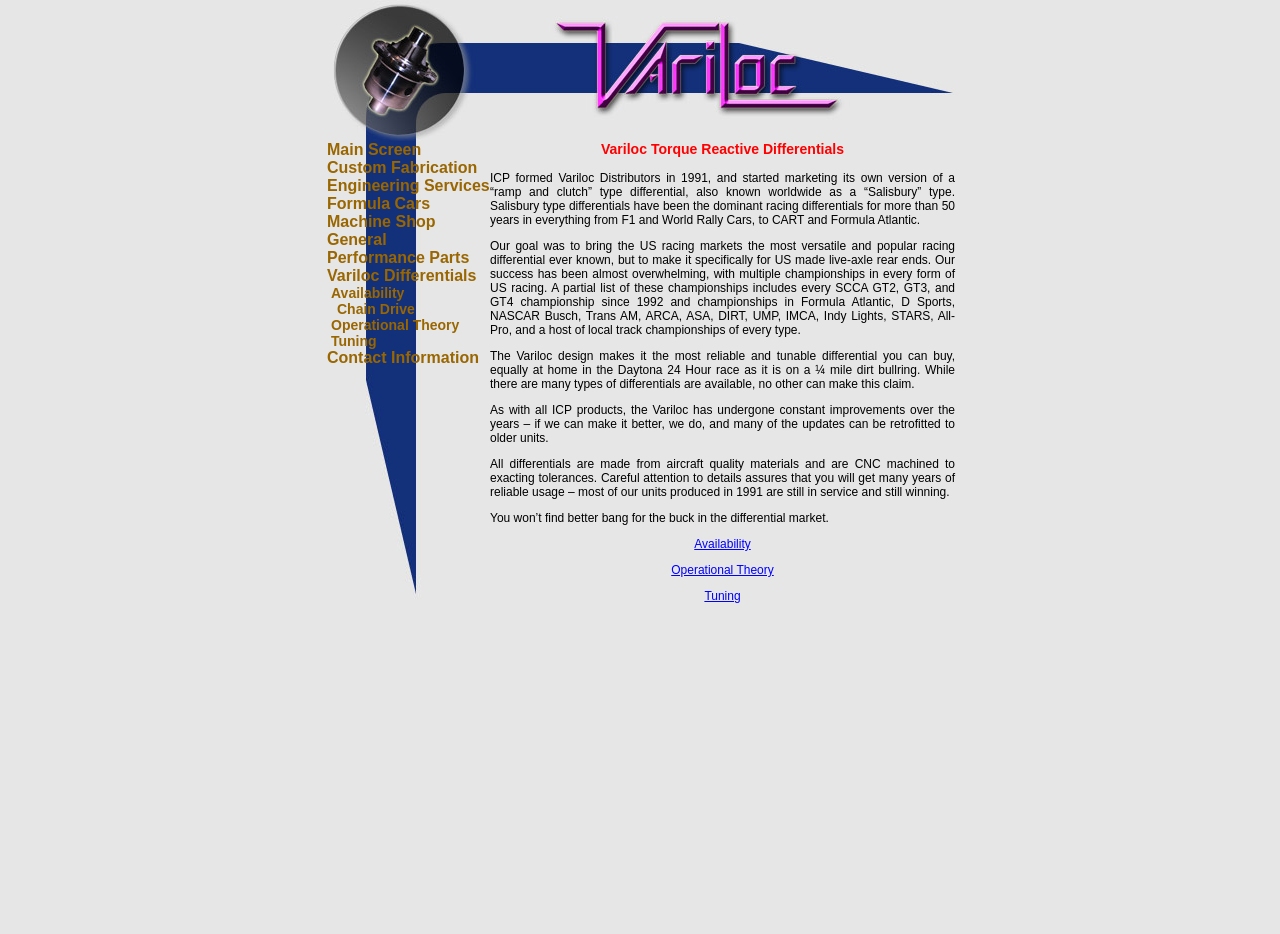Identify the bounding box coordinates for the element that needs to be clicked to fulfill this instruction: "Click on Main Screen". Provide the coordinates in the format of four float numbers between 0 and 1: [left, top, right, bottom].

[0.254, 0.151, 0.383, 0.17]